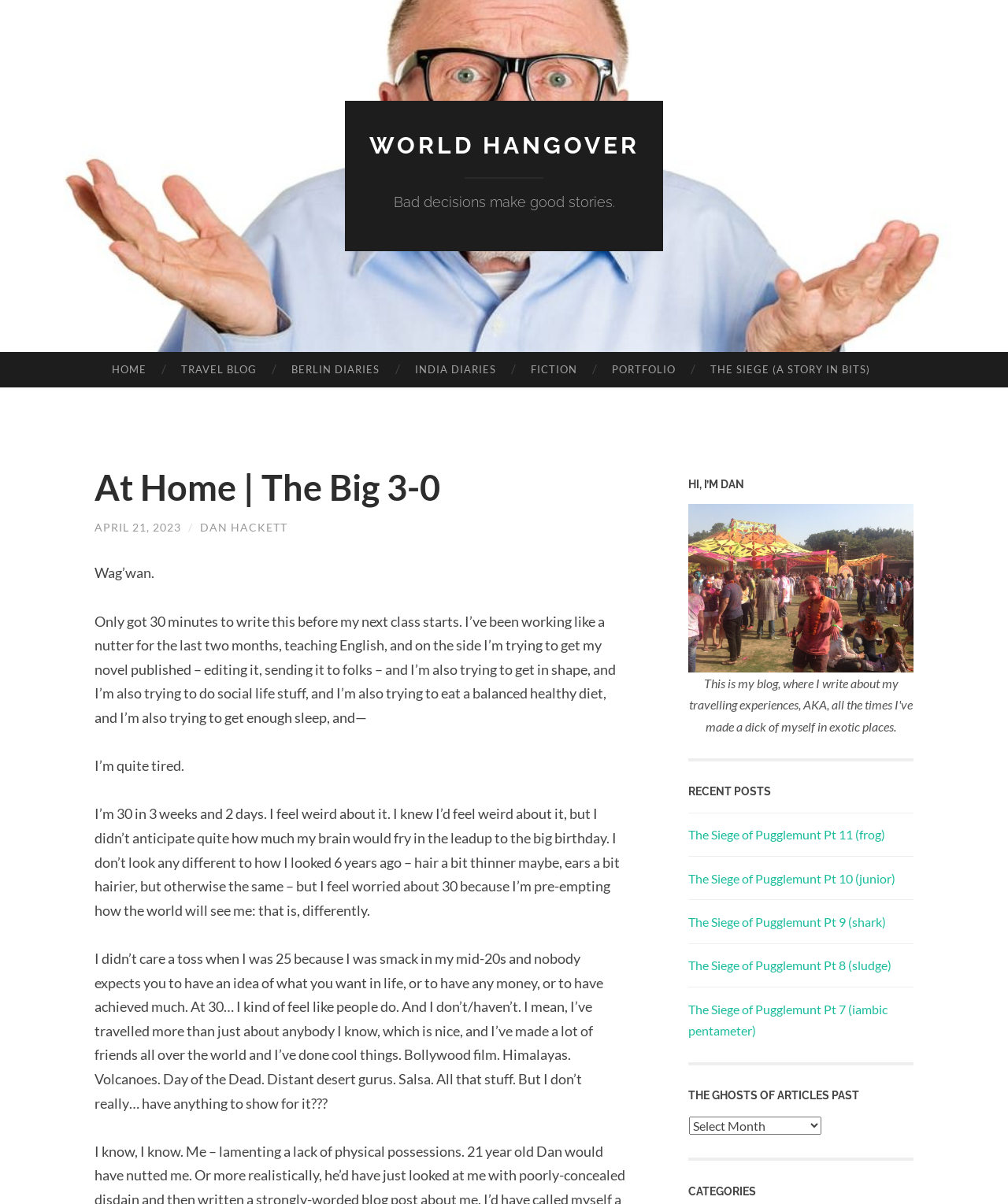Predict the bounding box of the UI element based on this description: "Dan Hackett".

[0.198, 0.432, 0.285, 0.443]